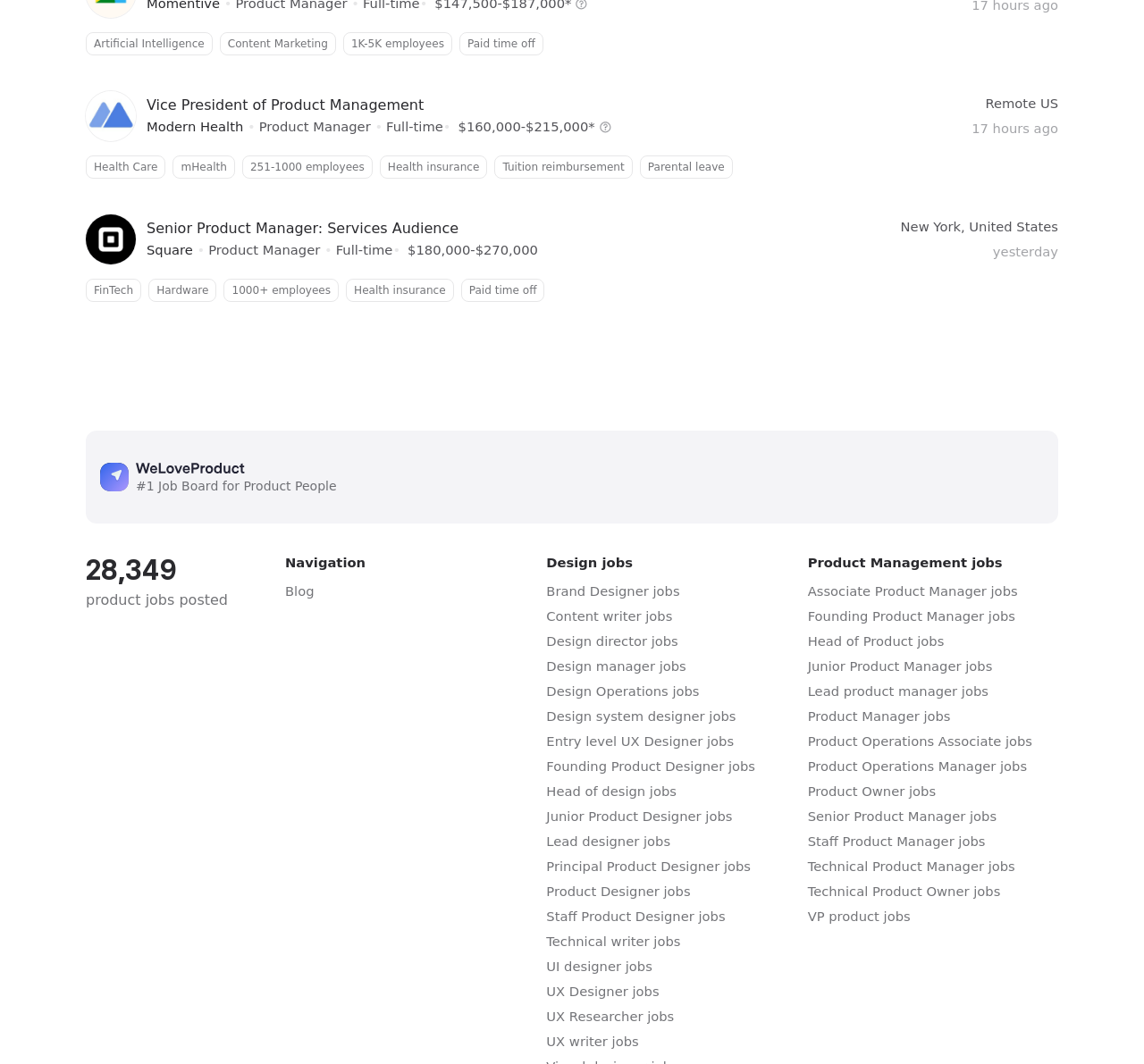Provide the bounding box coordinates of the HTML element this sentence describes: "UI designer jobs". The bounding box coordinates consist of four float numbers between 0 and 1, i.e., [left, top, right, bottom].

[0.478, 0.901, 0.57, 0.916]